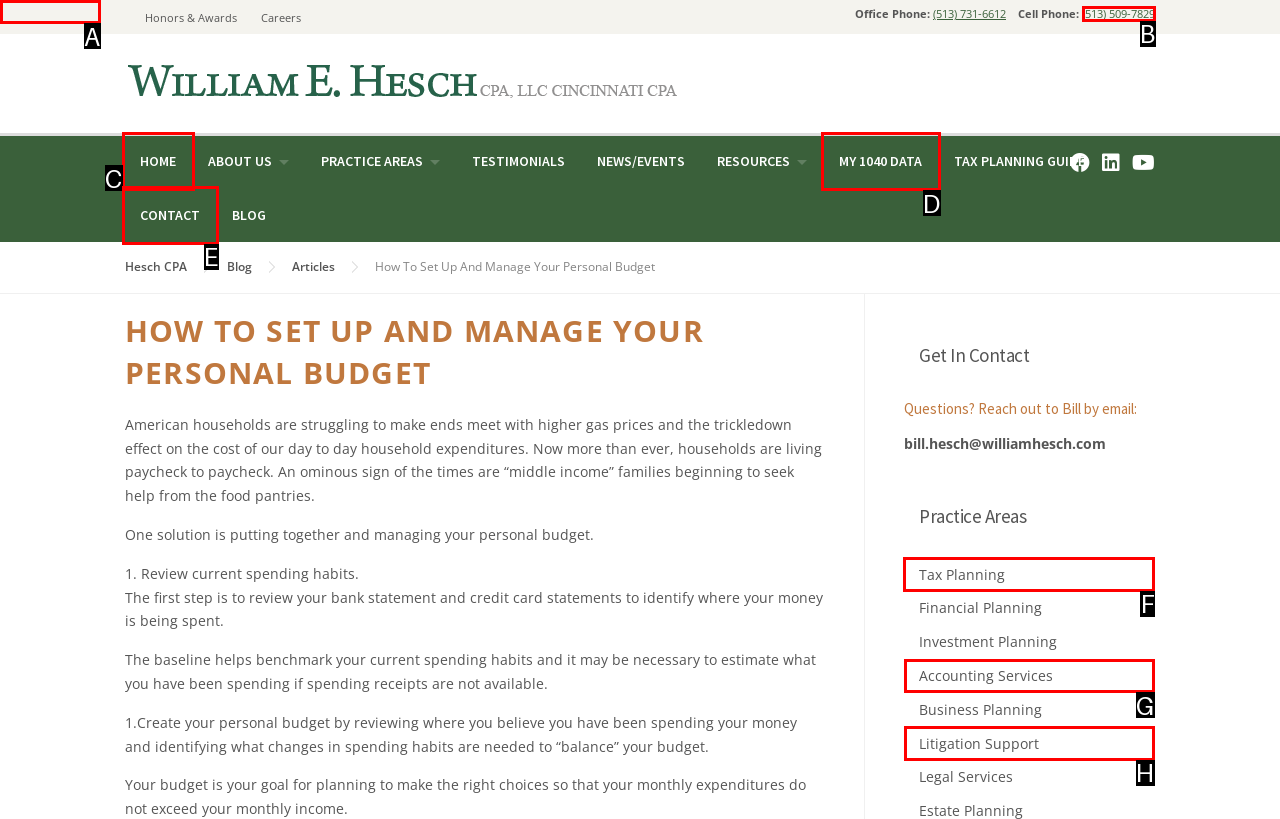Please identify the correct UI element to click for the task: Learn about Tax Planning services Respond with the letter of the appropriate option.

F